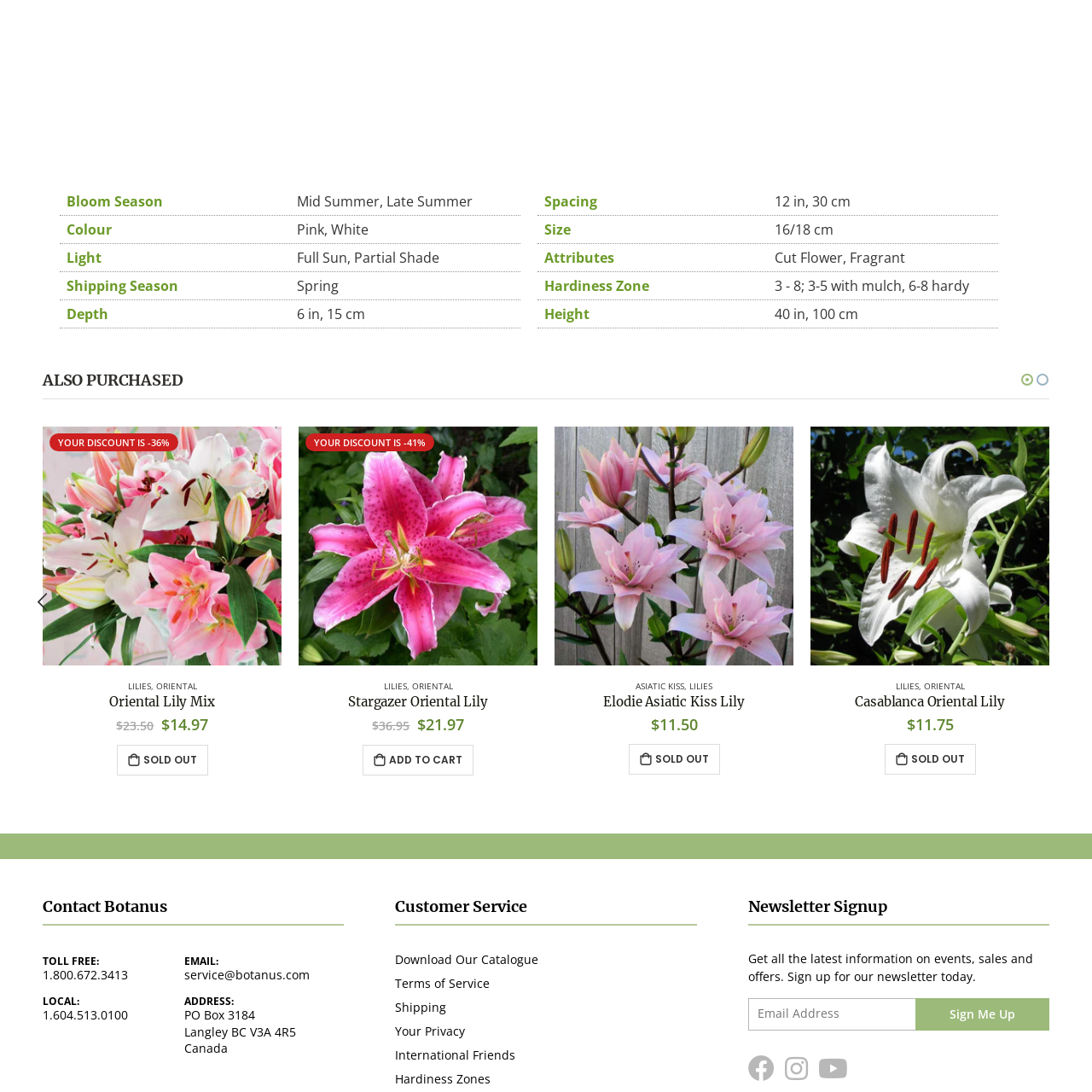Direct your attention to the red-bounded image and answer the question with a single word or phrase:
What is the maximum height of the Oriental Lily Mix?

40 inches